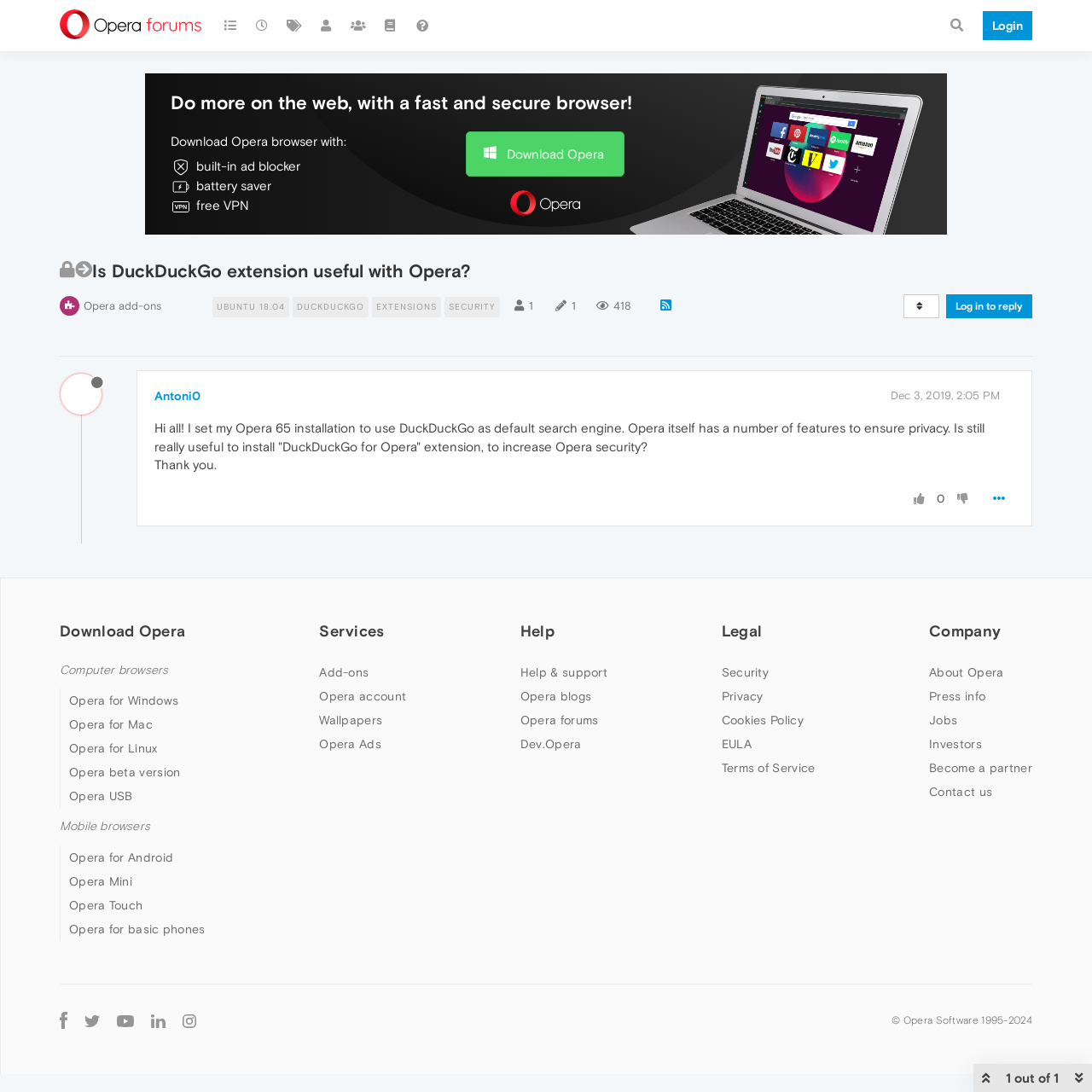Determine the bounding box coordinates of the clickable element necessary to fulfill the instruction: "Click the 'Login' button". Provide the coordinates as four float numbers within the 0 to 1 range, i.e., [left, top, right, bottom].

[0.892, 0.0, 0.945, 0.047]